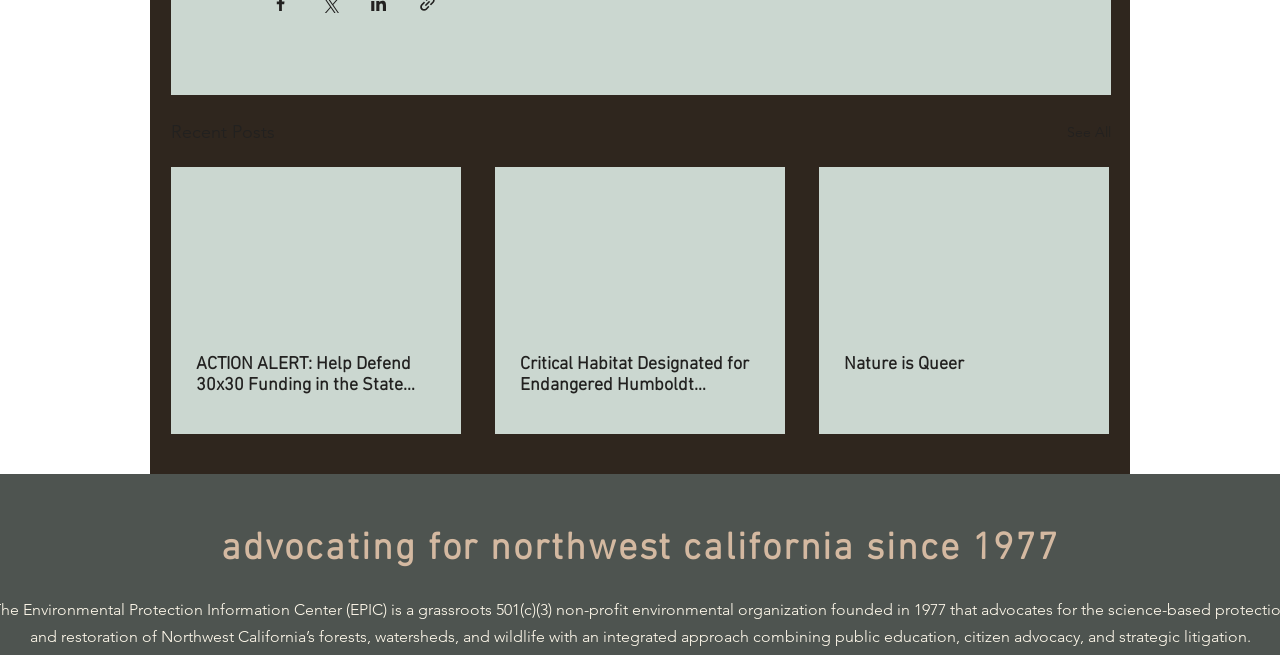Can you find the bounding box coordinates of the area I should click to execute the following instruction: "View all events"?

None